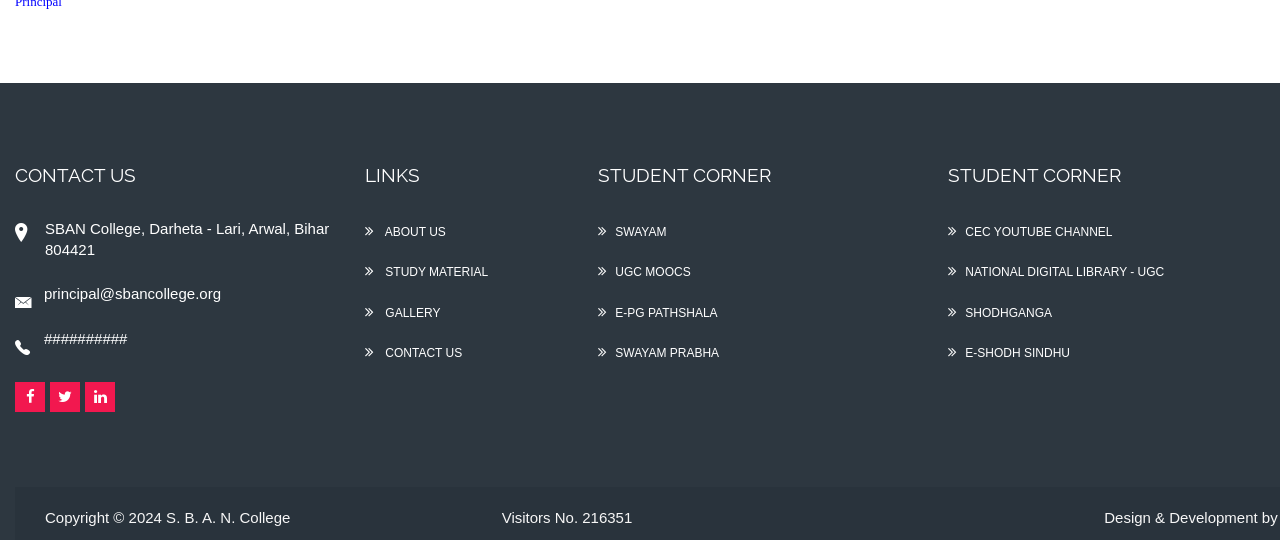Pinpoint the bounding box coordinates of the clickable element to carry out the following instruction: "go to STUDY MATERIAL."

[0.285, 0.491, 0.381, 0.517]